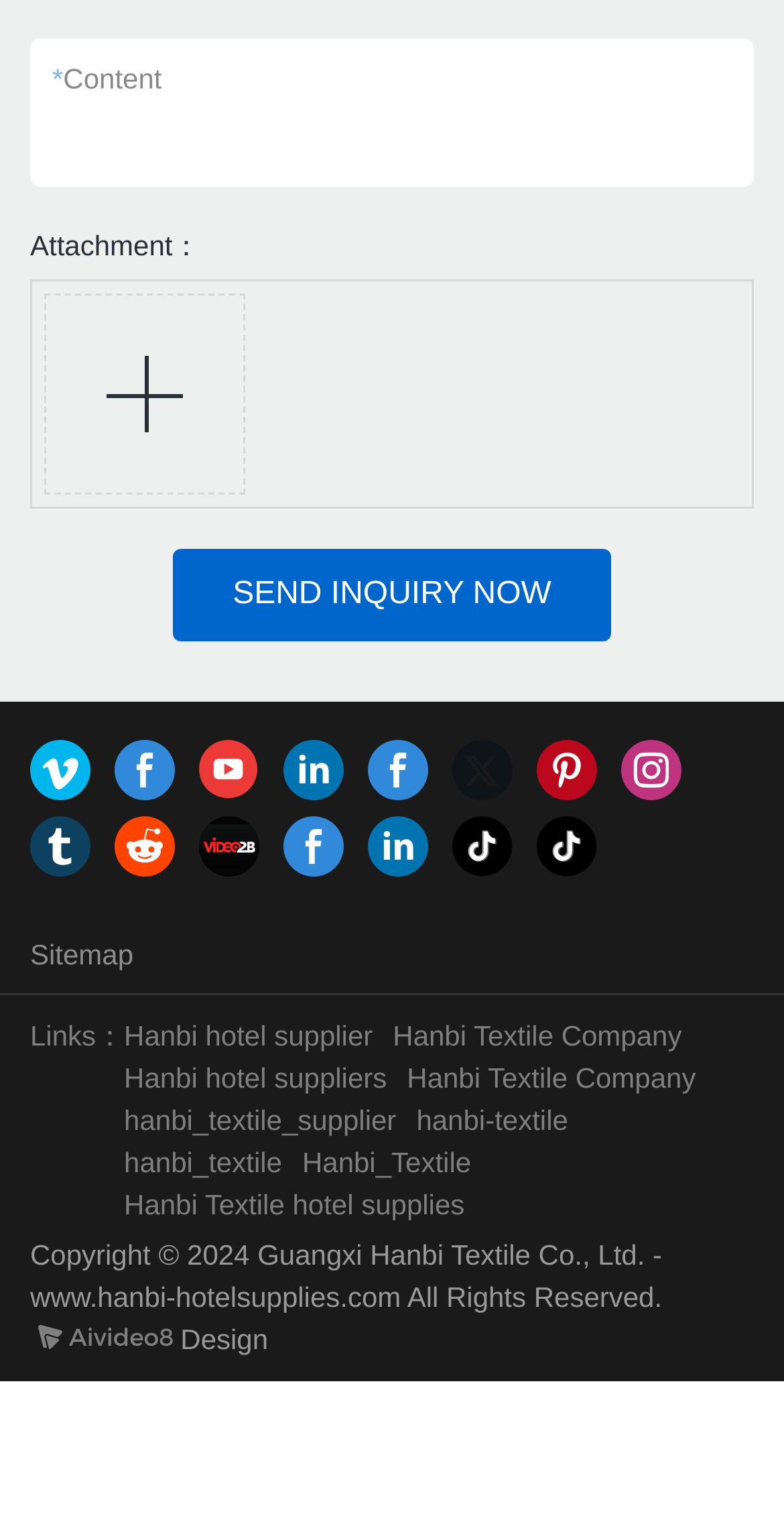Can you specify the bounding box coordinates of the area that needs to be clicked to fulfill the following instruction: "Visit Vimeo"?

[0.038, 0.486, 0.115, 0.526]